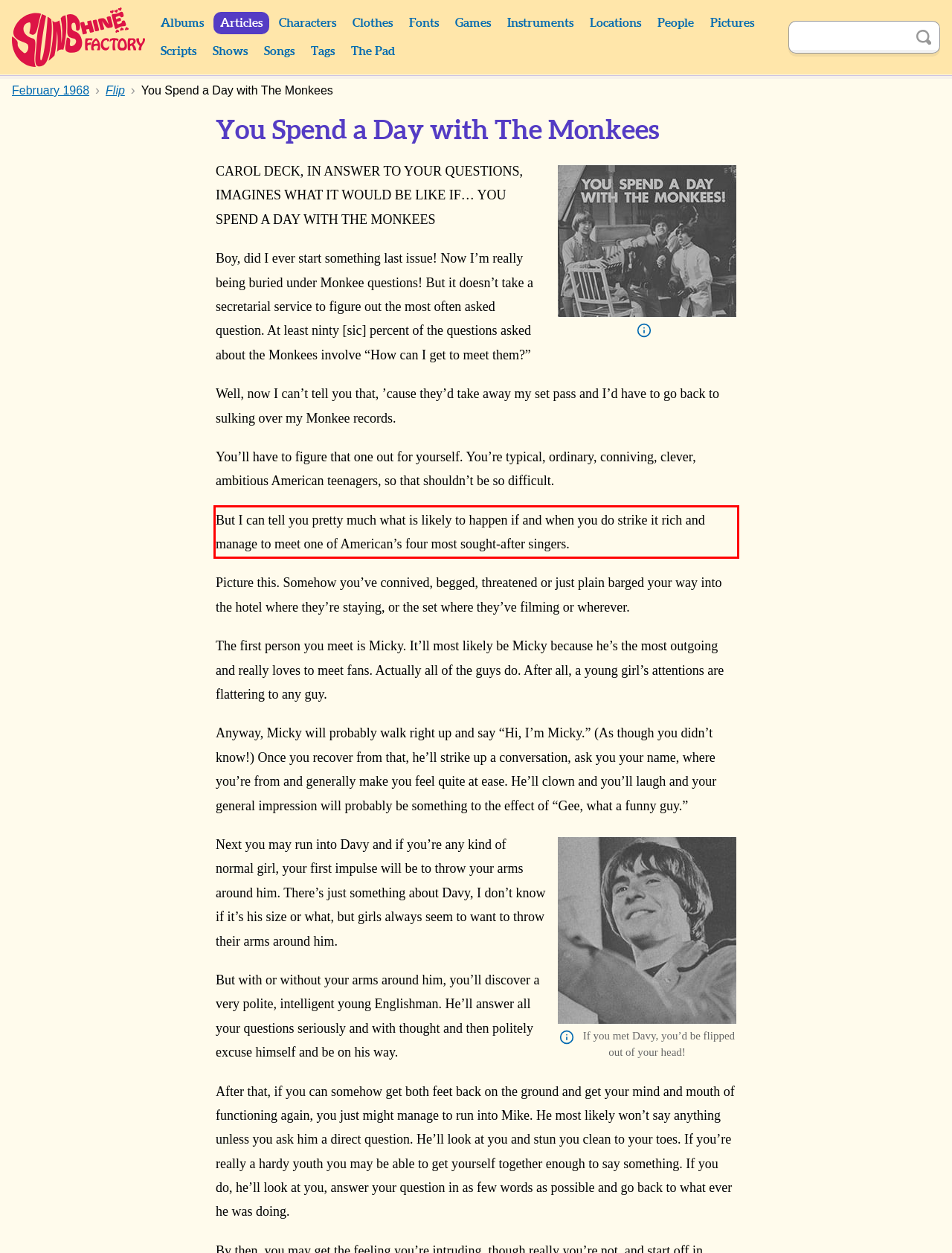Given the screenshot of a webpage, identify the red rectangle bounding box and recognize the text content inside it, generating the extracted text.

But I can tell you pretty much what is likely to happen if and when you do strike it rich and manage to meet one of American’s four most sought-after singers.